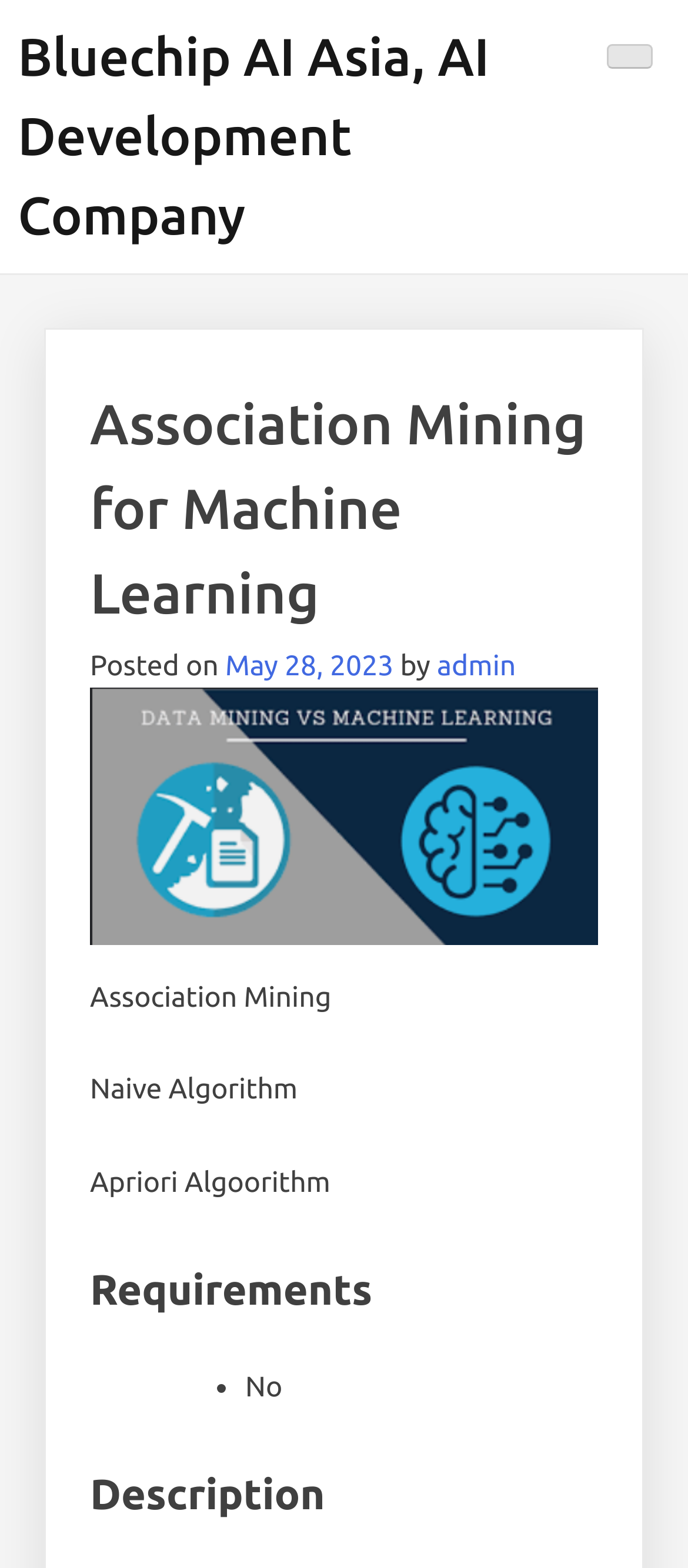How many headings are there in the article?
Answer with a single word or phrase, using the screenshot for reference.

3